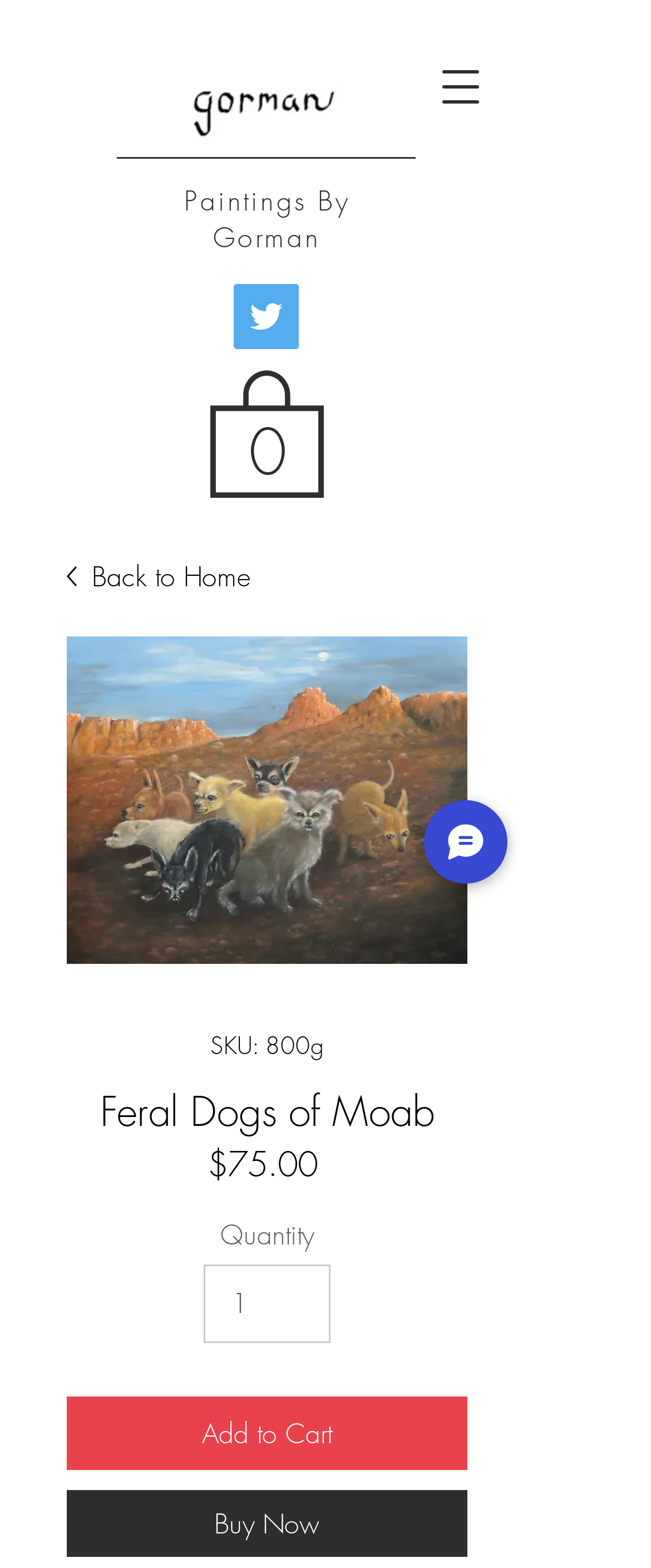What is the minimum quantity that can be added to the cart?
From the image, respond with a single word or phrase.

1